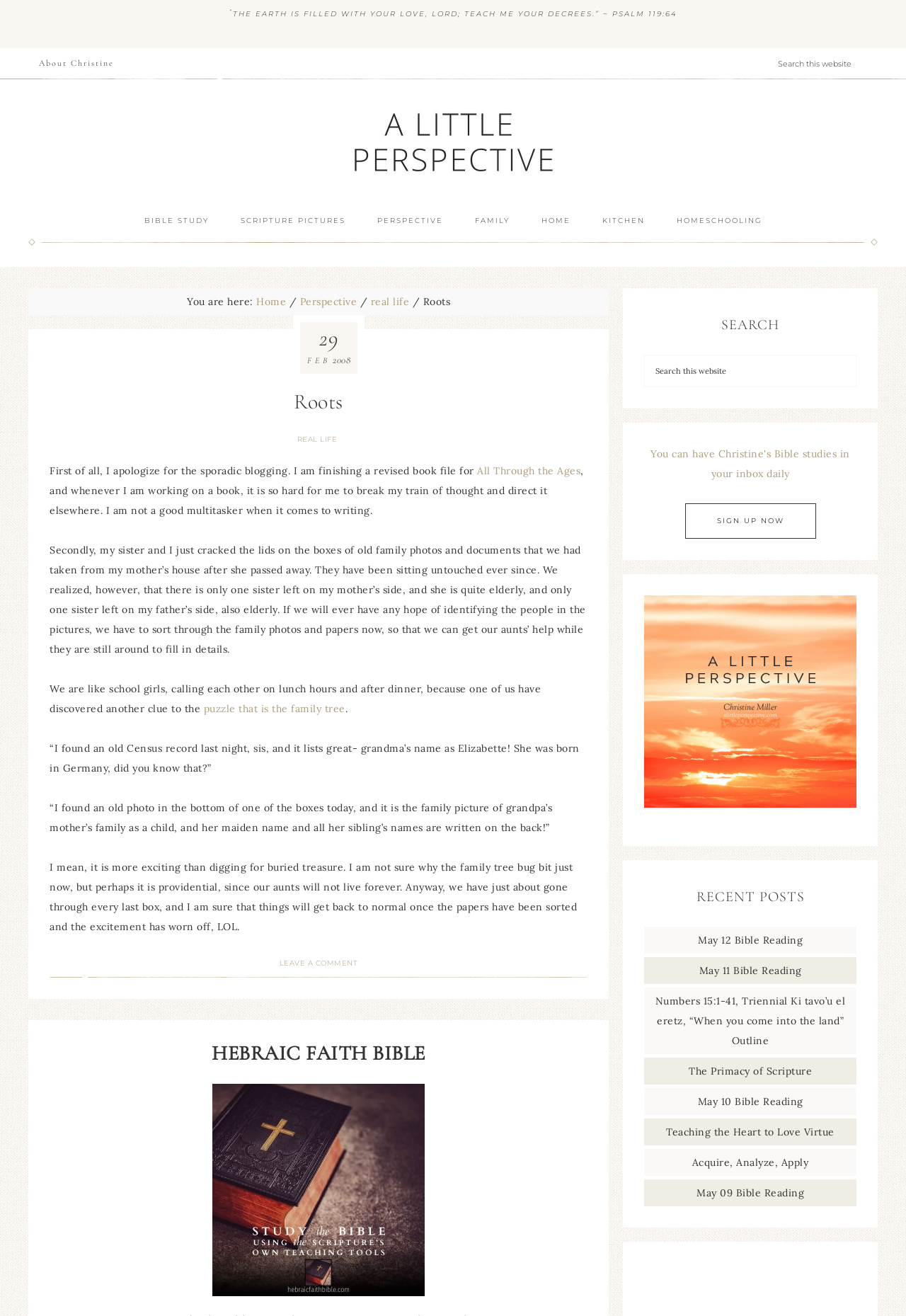Respond with a single word or phrase for the following question: 
What is the name of the author of this blog?

Christine Miller